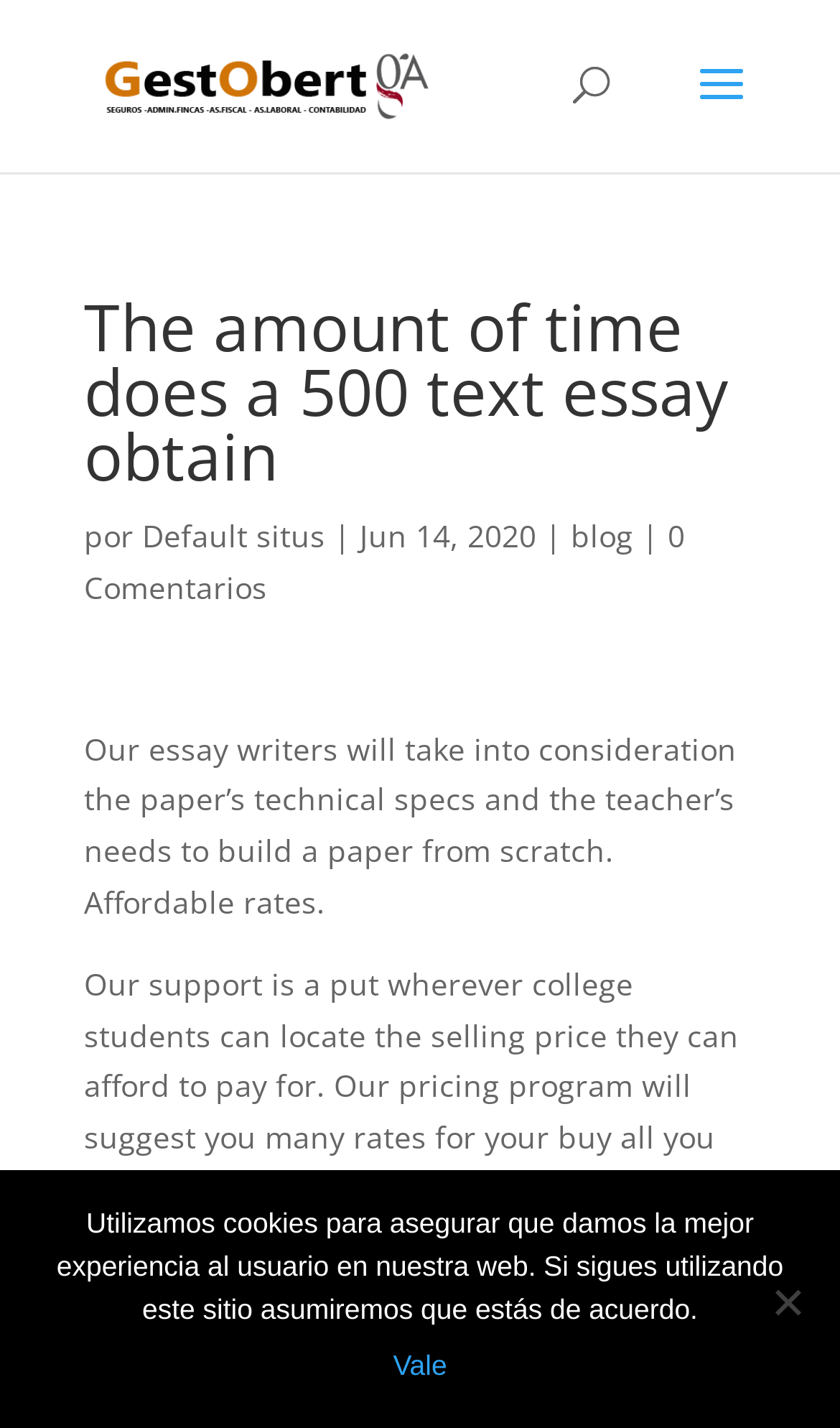What is the name of the website?
Using the image as a reference, deliver a detailed and thorough answer to the question.

The name of the website can be found in the top-left corner of the webpage, where it says 'The amount of time does a 500 text essay obtain | Gestobert'. The word 'Gestobert' is also an image and a link, indicating that it is the website's name.